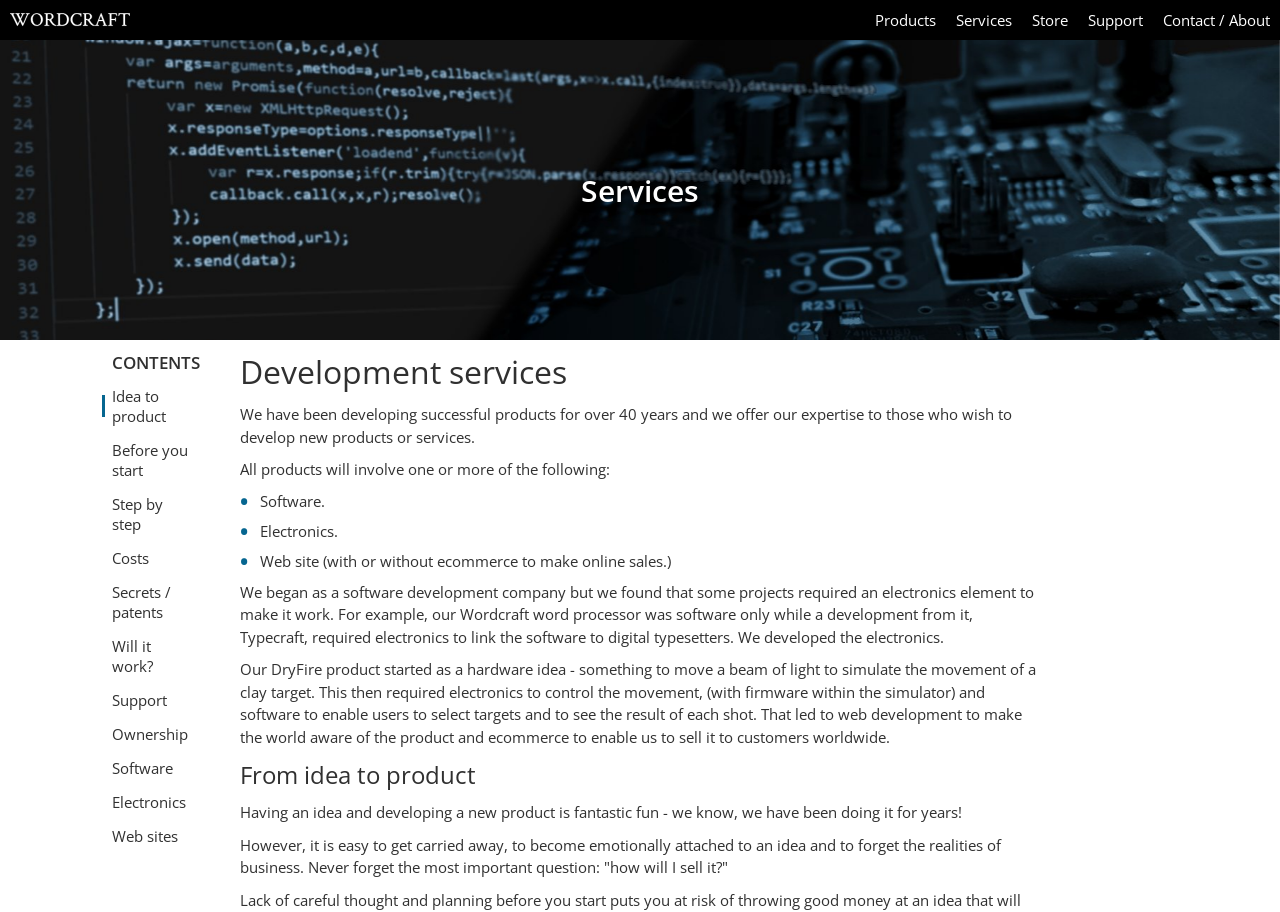What is the focus of the company's development?
Please elaborate on the answer to the question with detailed information.

The company's development focus is on creating successful products and services, as stated in the text 'We have been developing successful products for over 40 years and we offer our expertise to those who wish to develop new products or services.' This suggests that the company's primary focus is on developing products and services that meet the needs of its clients.